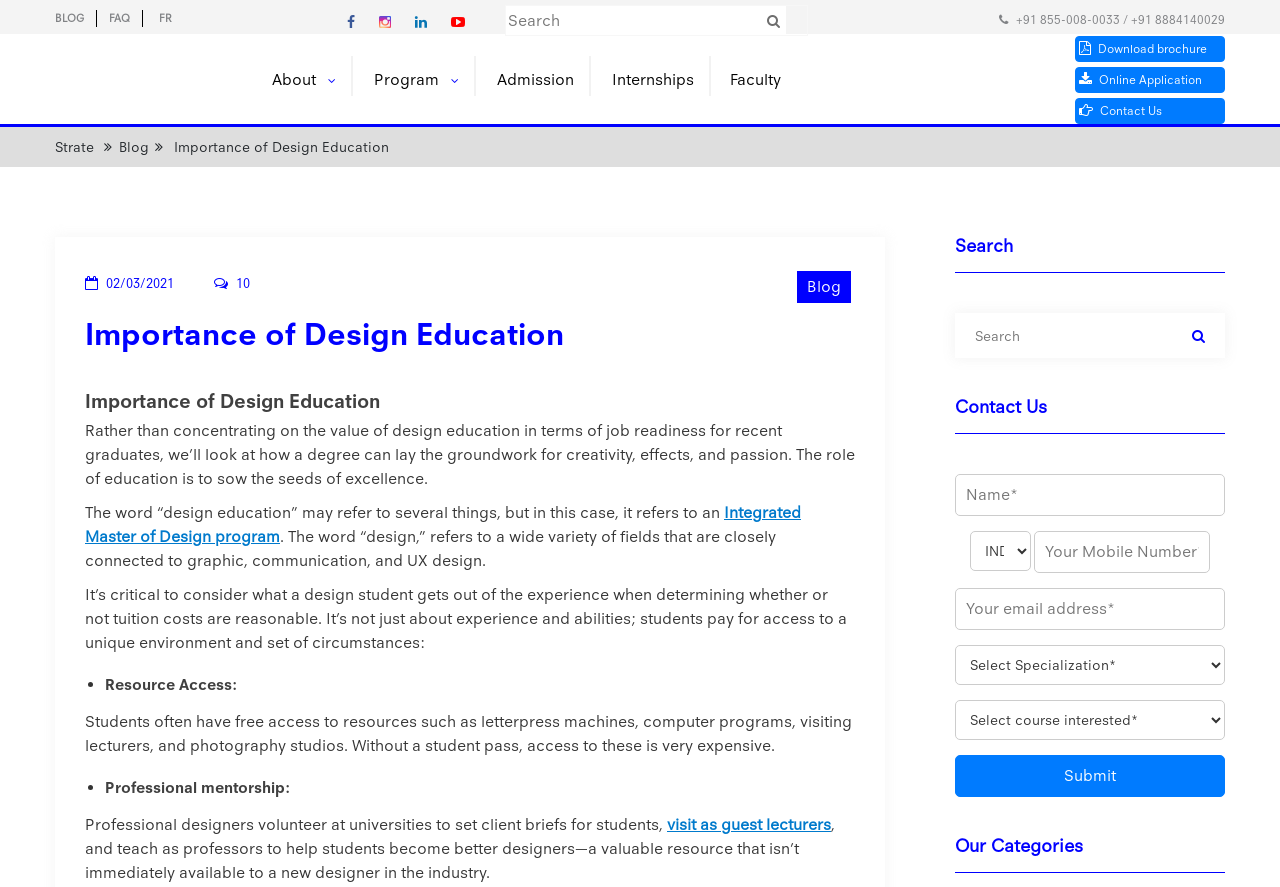What is the topic of the article on this webpage?
Please ensure your answer to the question is detailed and covers all necessary aspects.

The topic of the article can be determined by reading the headings and static text on the webpage, which mention 'Importance of Design Education' and discuss the value of design education in terms of job readiness and creativity.